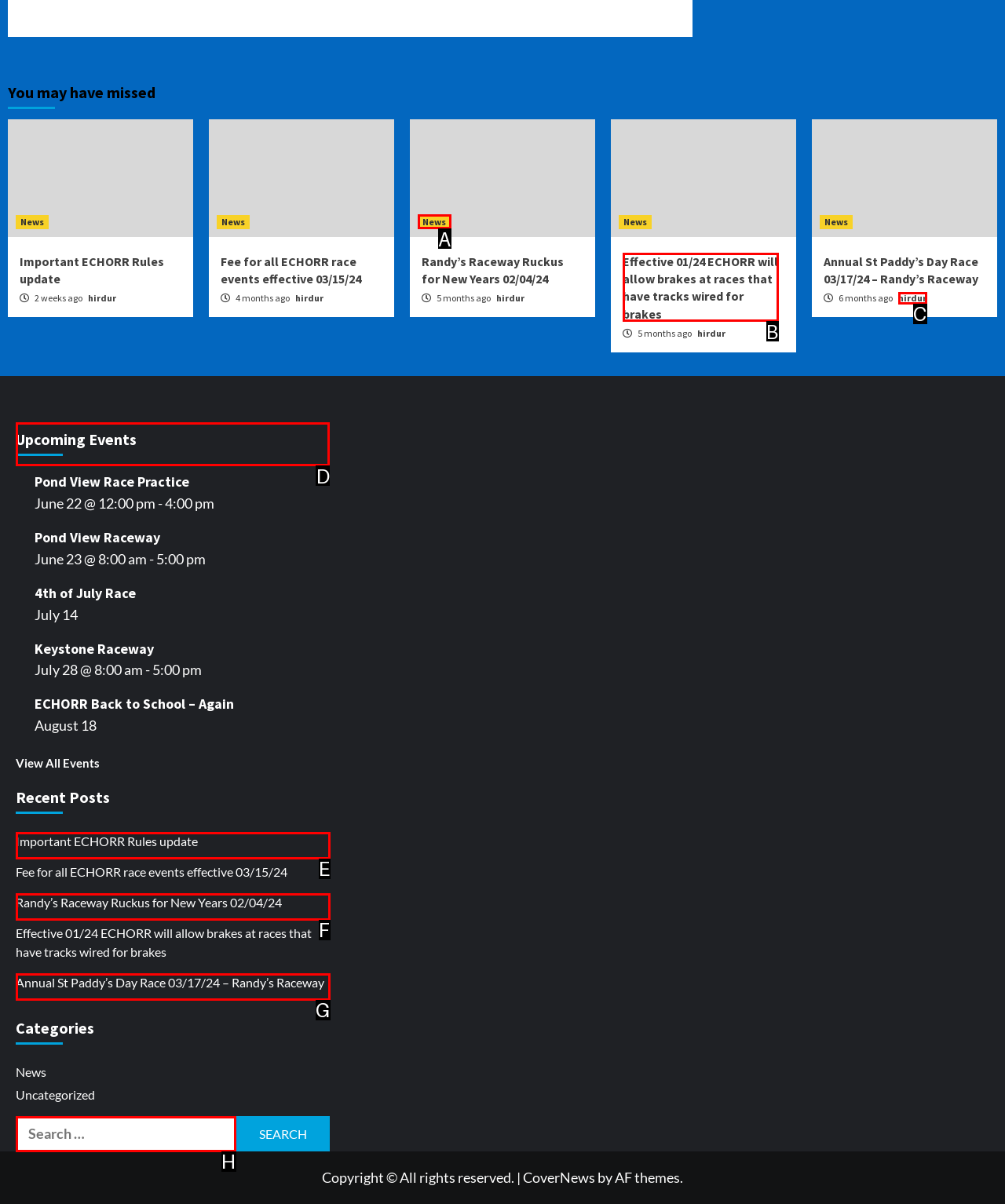Identify the correct HTML element to click for the task: View upcoming events. Provide the letter of your choice.

D